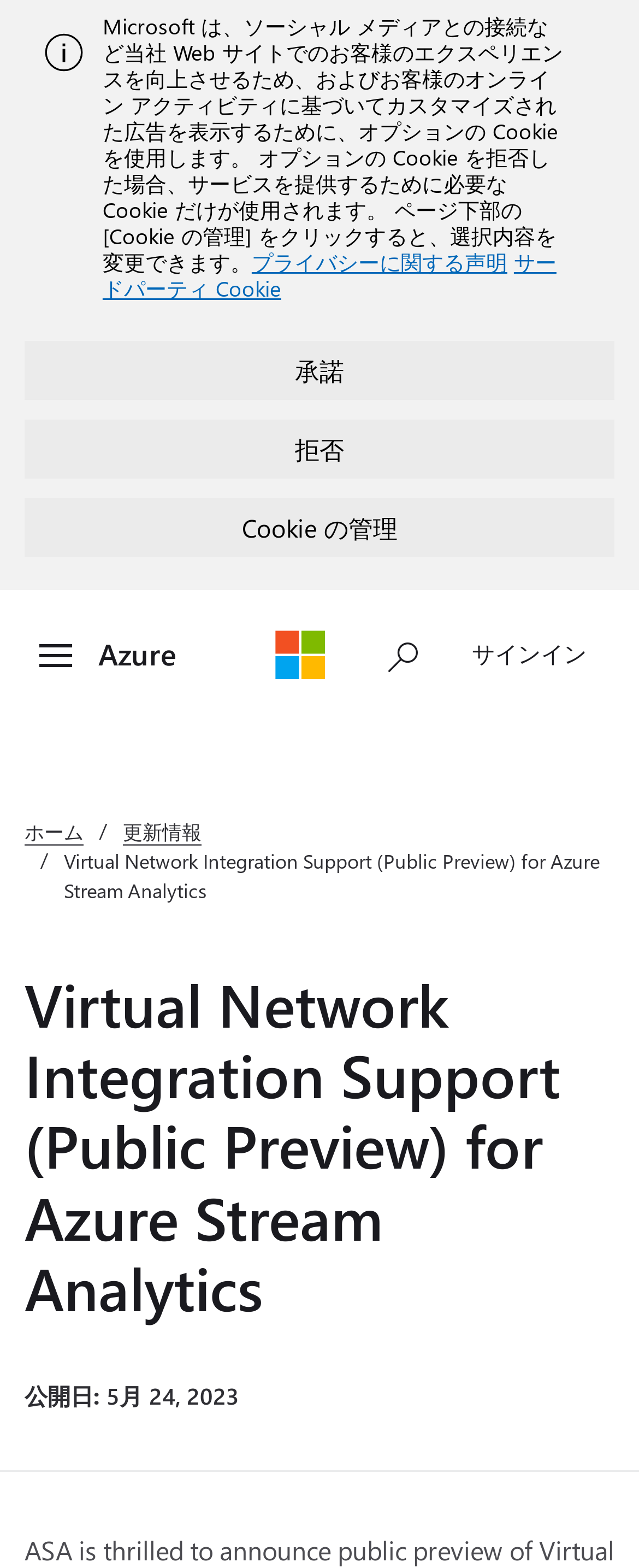What is the date of the public preview?
Based on the image, give a concise answer in the form of a single word or short phrase.

May 24, 2023